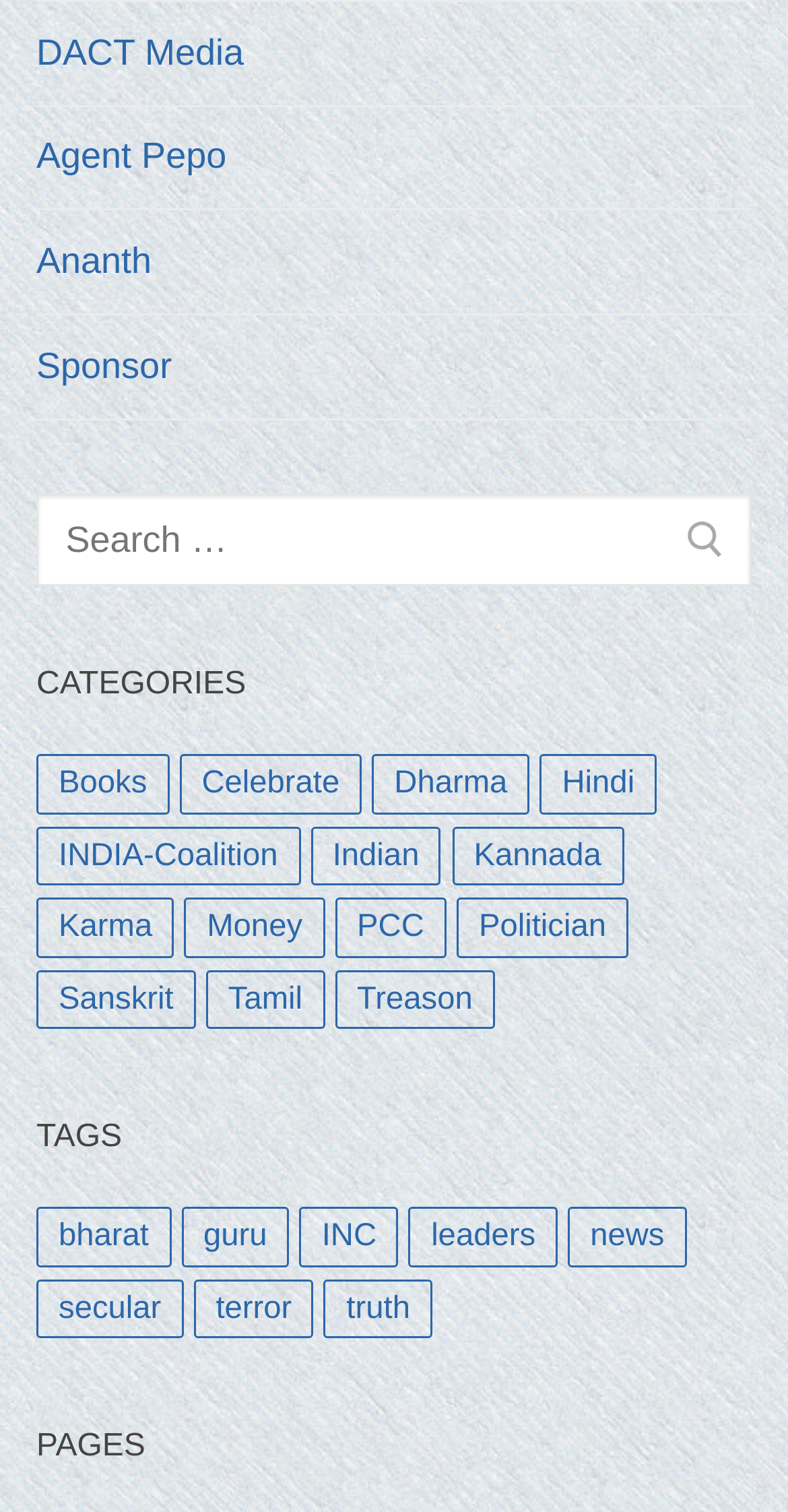Please specify the bounding box coordinates of the clickable region necessary for completing the following instruction: "Learn more about Glenview". The coordinates must consist of four float numbers between 0 and 1, i.e., [left, top, right, bottom].

None